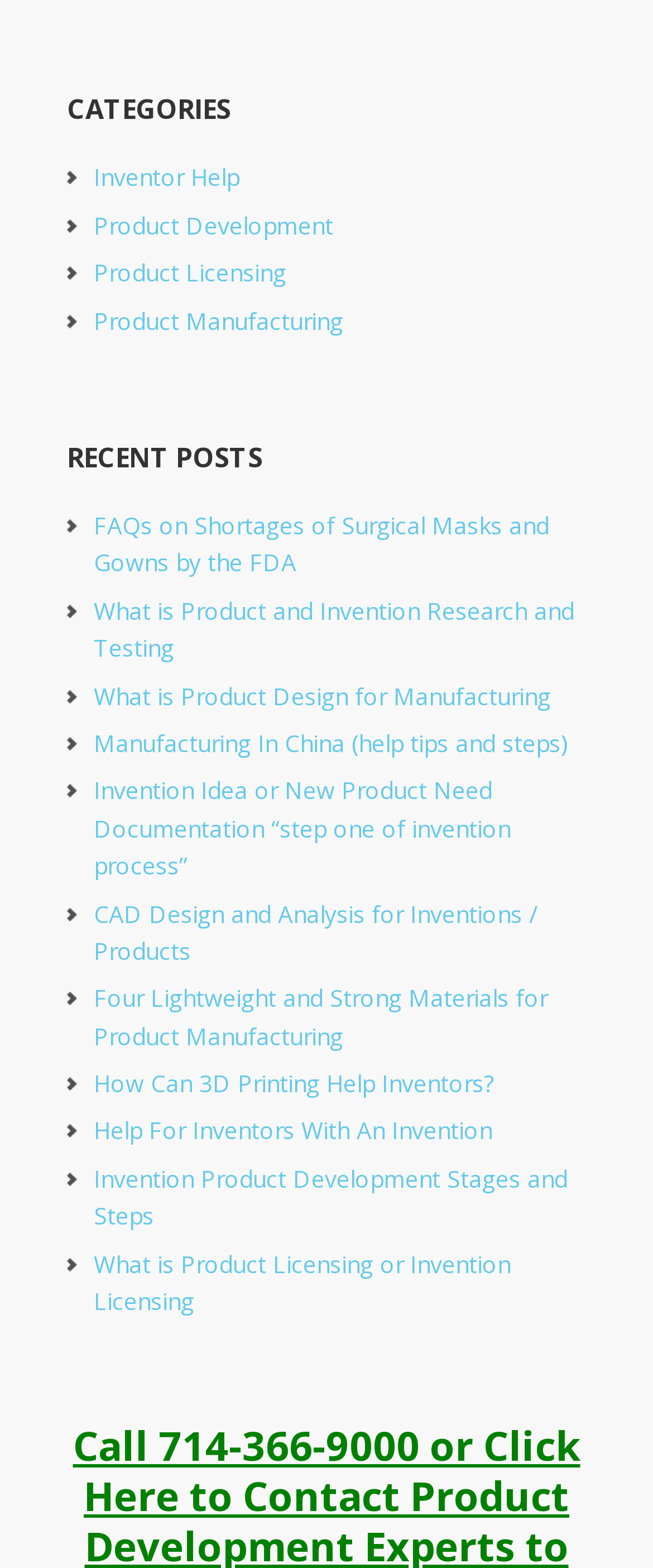Locate the bounding box coordinates of the area where you should click to accomplish the instruction: "Read FAQs on Shortages of Surgical Masks and Gowns by the FDA".

[0.144, 0.325, 0.841, 0.369]